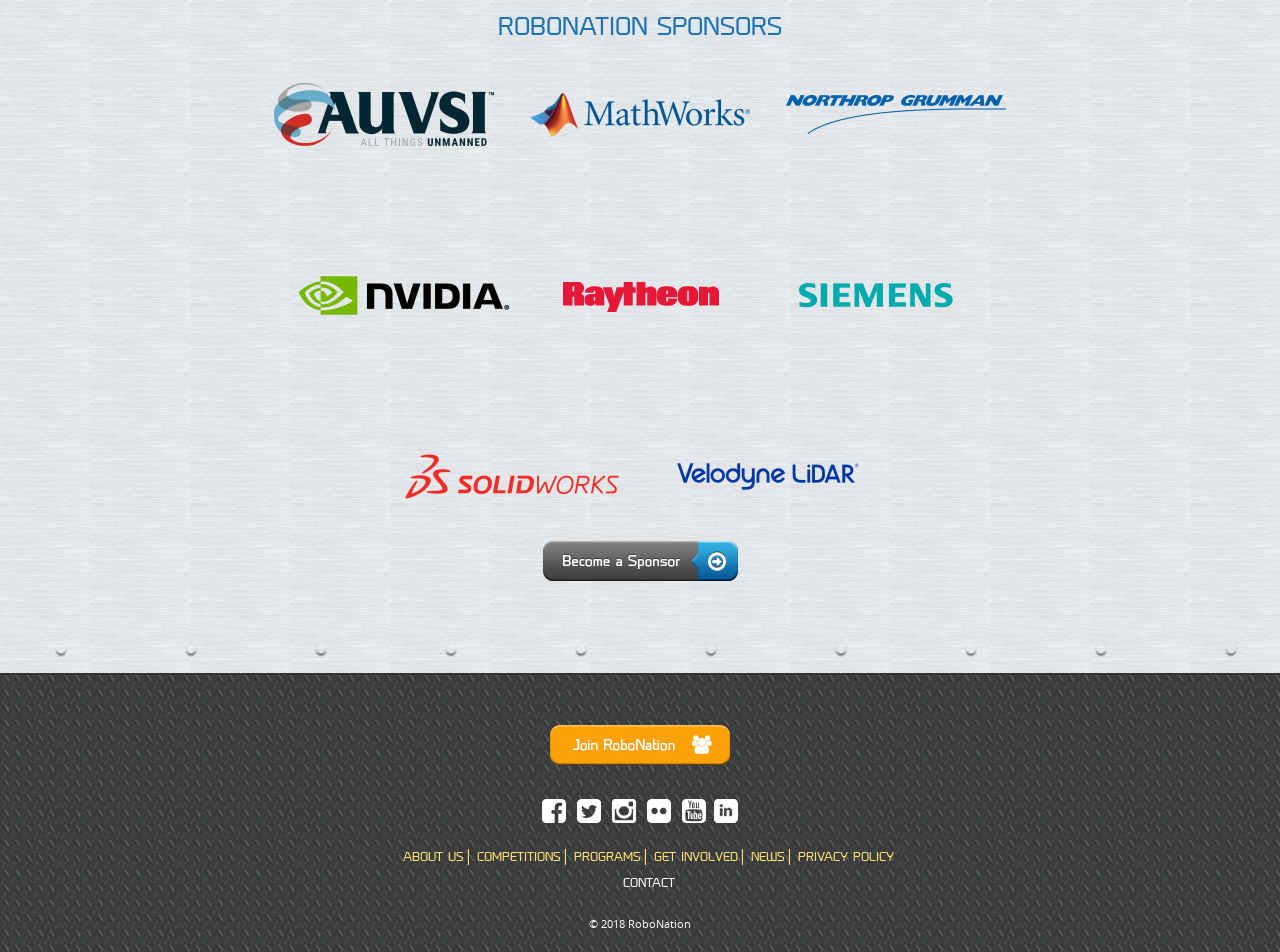Please reply to the following question with a single word or a short phrase:
How many columns of links are there above the footer section?

2